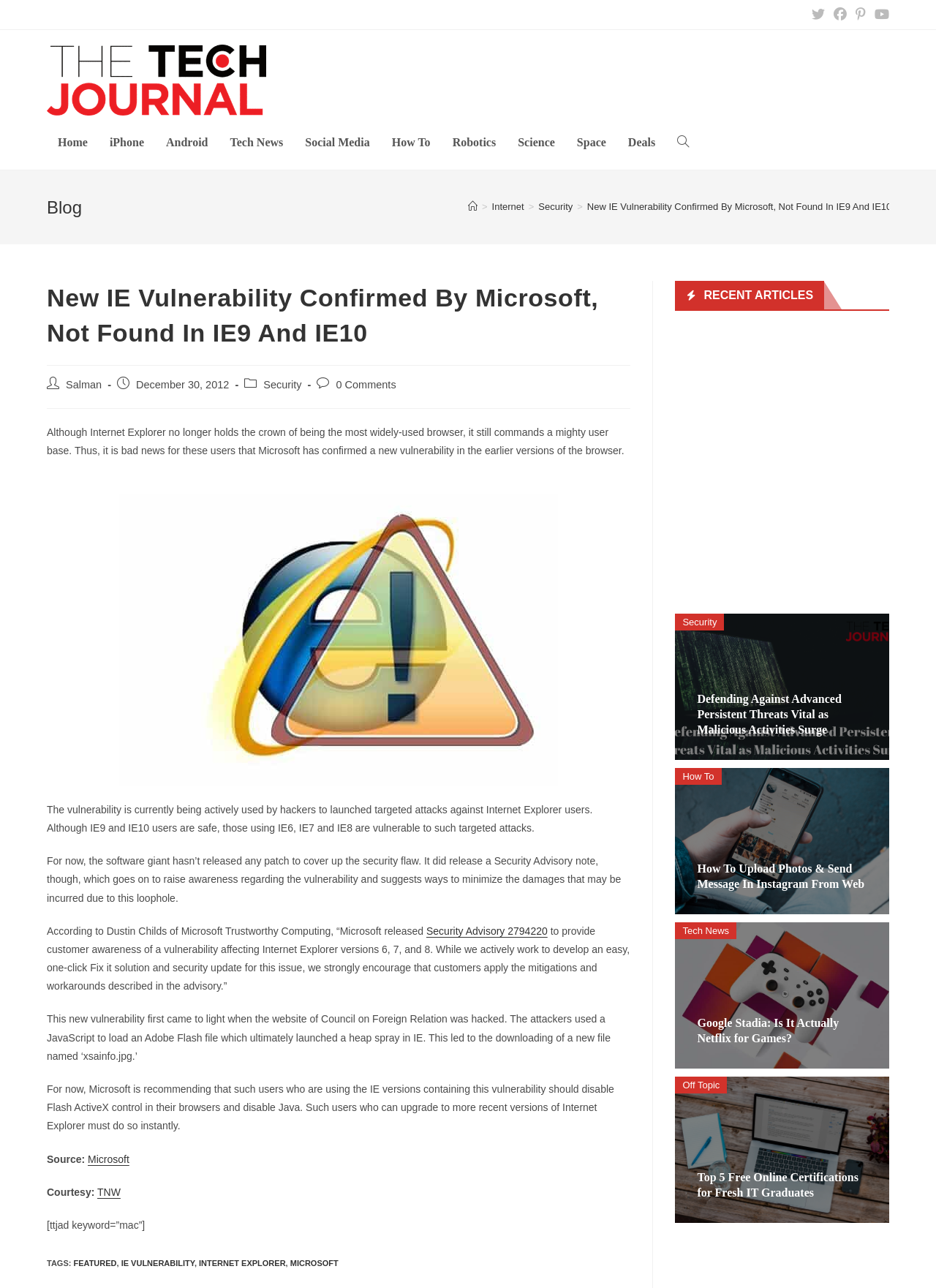Locate the bounding box coordinates of the clickable area needed to fulfill the instruction: "Click on the Facebook link".

[0.886, 0.006, 0.909, 0.017]